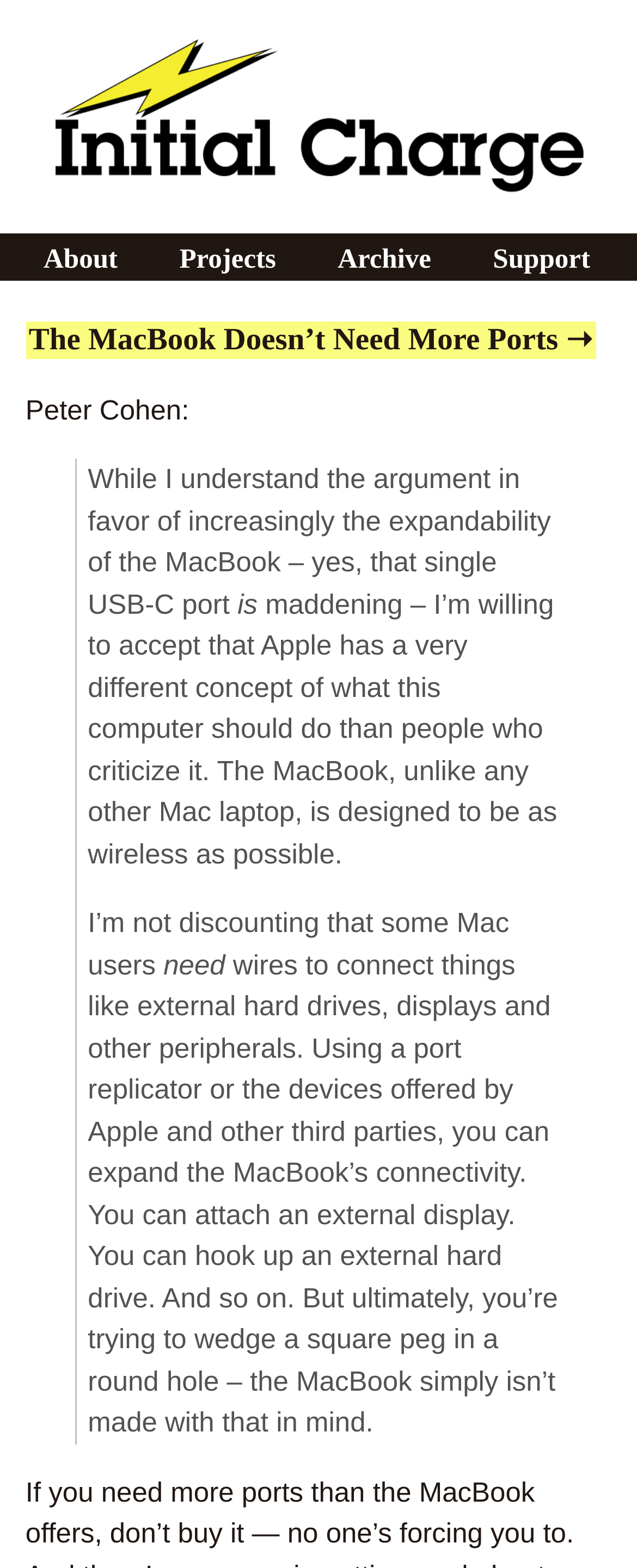Can you connect external devices to the MacBook?
Offer a detailed and exhaustive answer to the question.

Although the MacBook is designed to be wireless, you can still connect external devices to it using port replicators or devices offered by Apple and other third parties, as mentioned in the article.